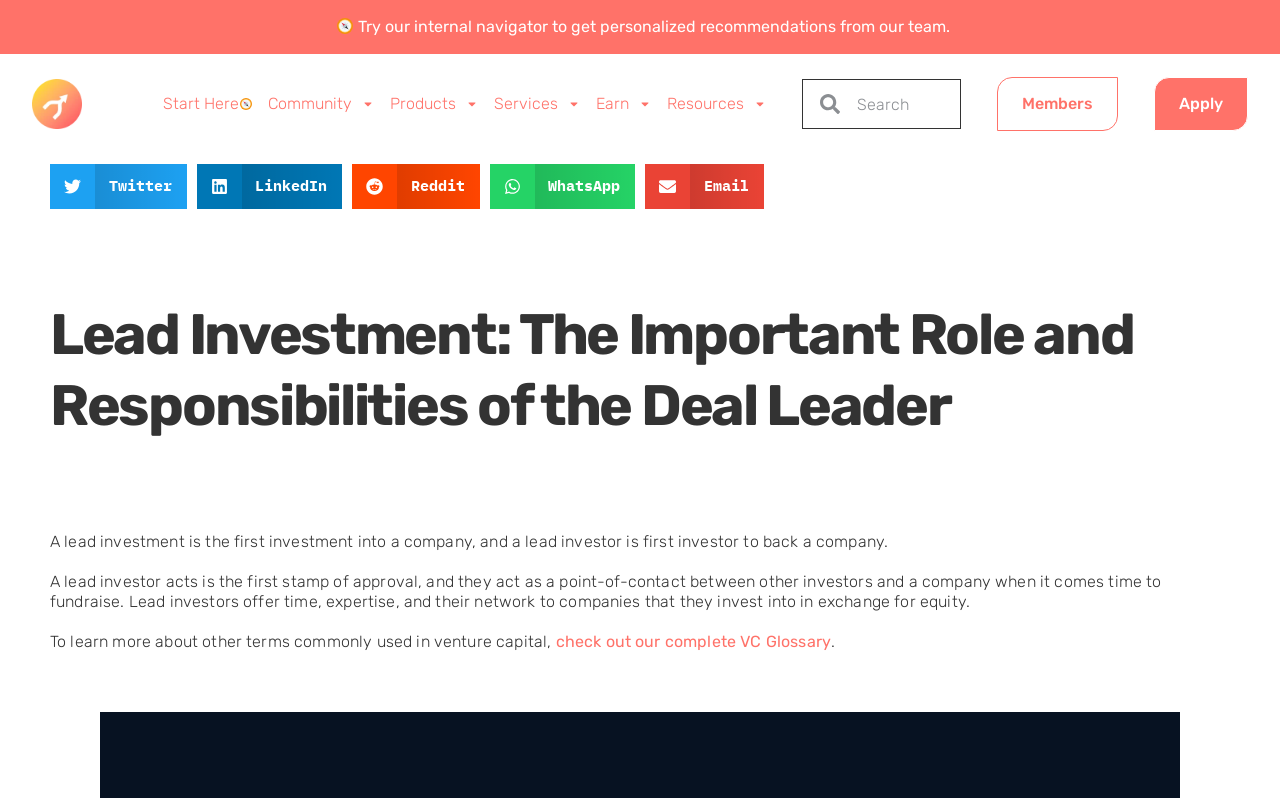Indicate the bounding box coordinates of the element that must be clicked to execute the instruction: "Select the 'fitness' tag". The coordinates should be given as four float numbers between 0 and 1, i.e., [left, top, right, bottom].

None